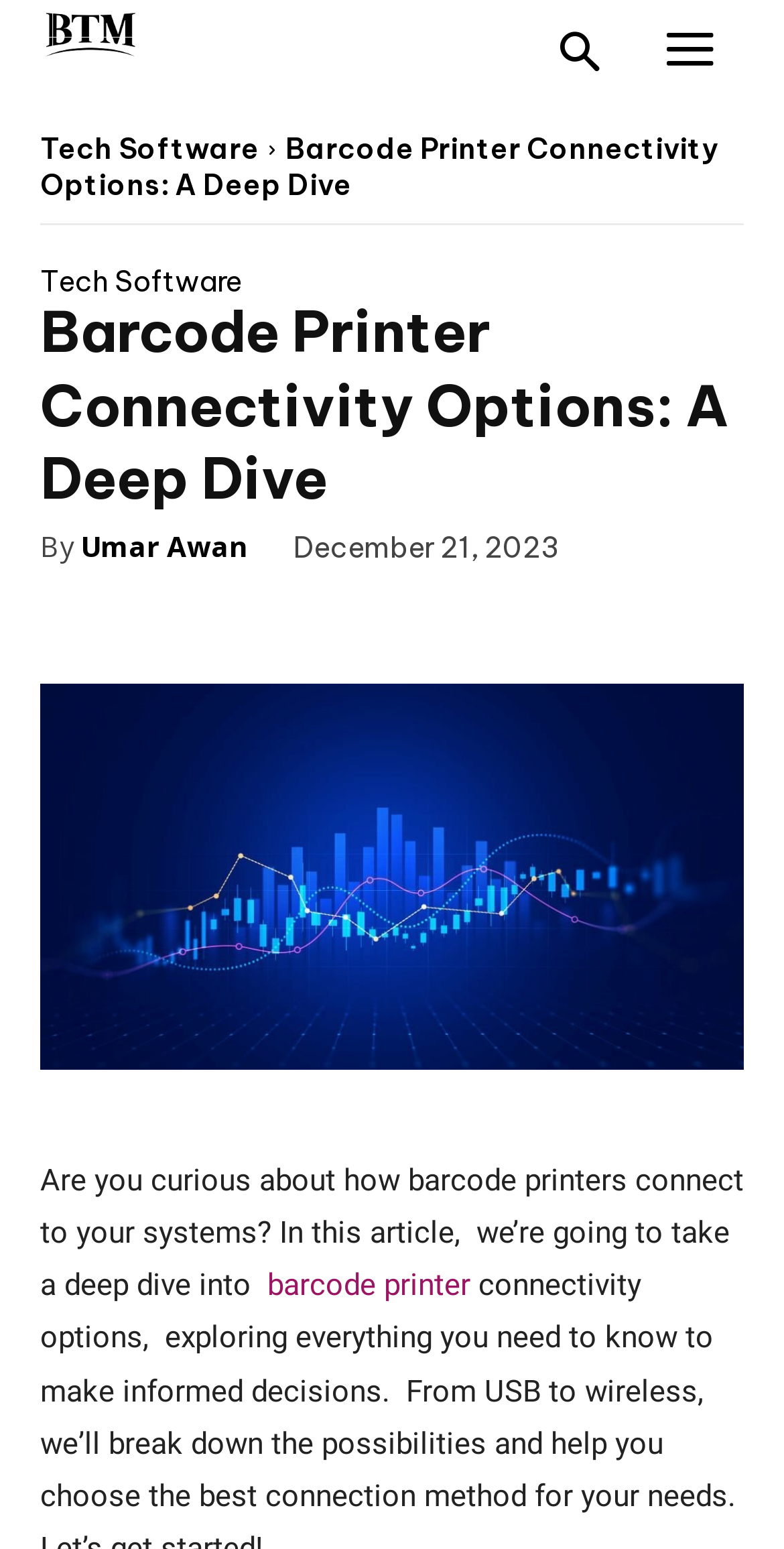Identify the bounding box coordinates of the element to click to follow this instruction: 'Visit the Tech Software page'. Ensure the coordinates are four float values between 0 and 1, provided as [left, top, right, bottom].

[0.051, 0.084, 0.331, 0.108]